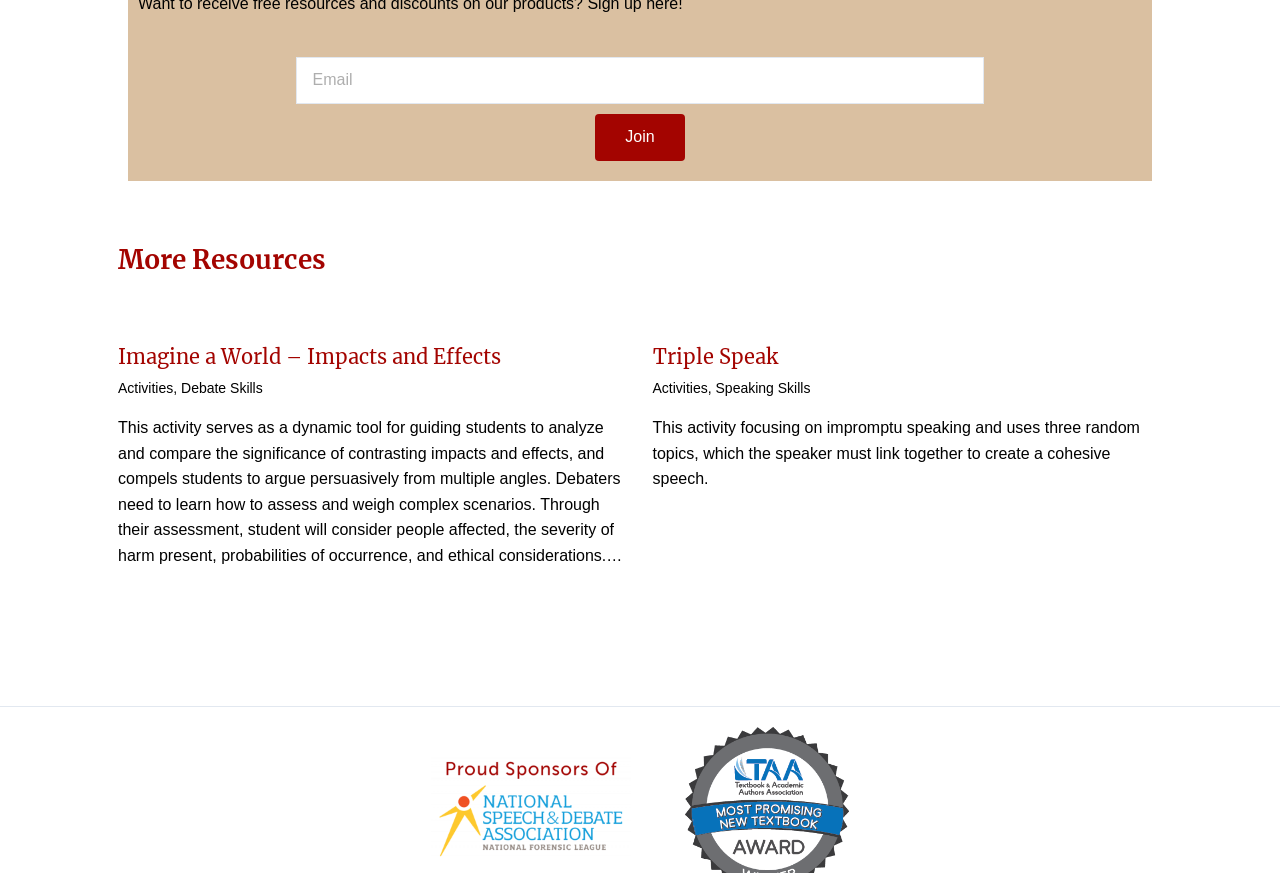Given the element description Debate Skills, specify the bounding box coordinates of the corresponding UI element in the format (top-left x, top-left y, bottom-right x, bottom-right y). All values must be between 0 and 1.

[0.141, 0.435, 0.205, 0.453]